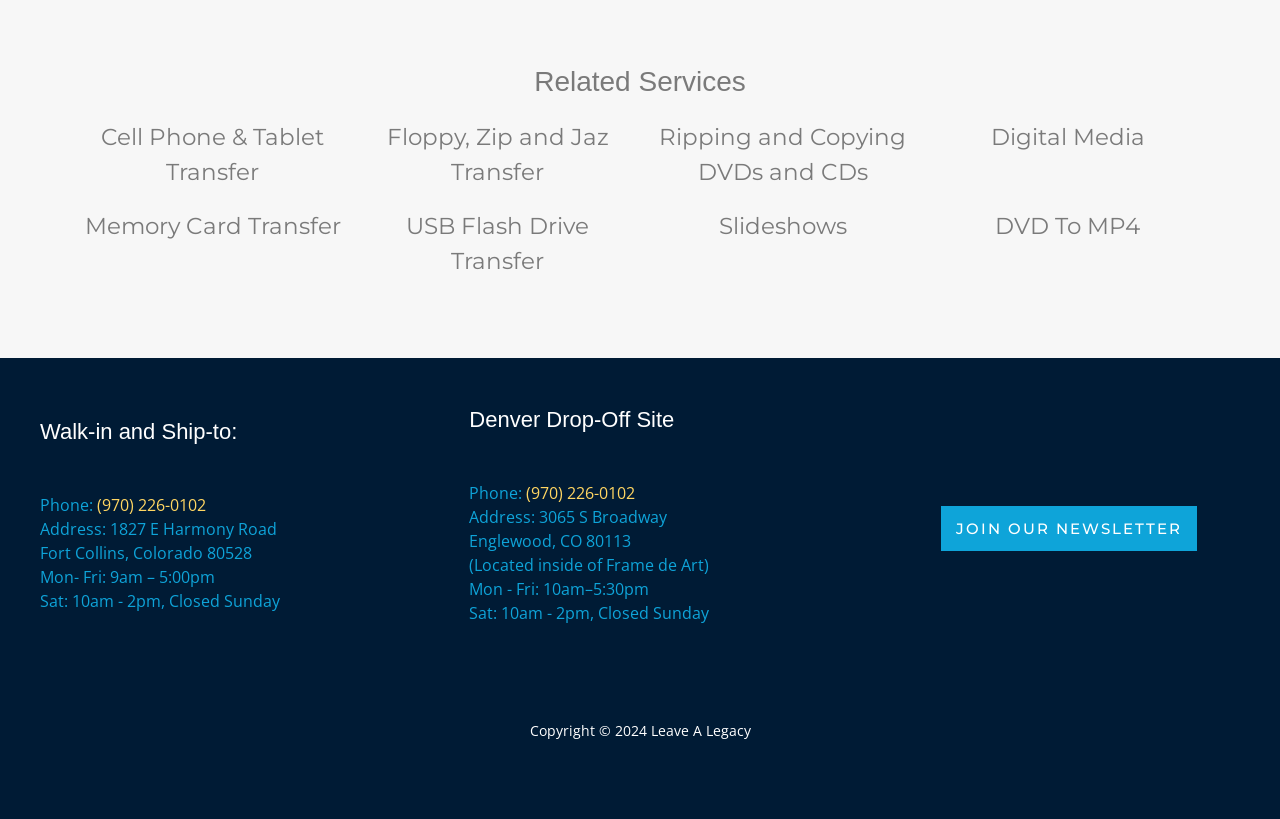Find and specify the bounding box coordinates that correspond to the clickable region for the instruction: "Click on Cell Phone & Tablet Transfer".

[0.079, 0.15, 0.253, 0.227]